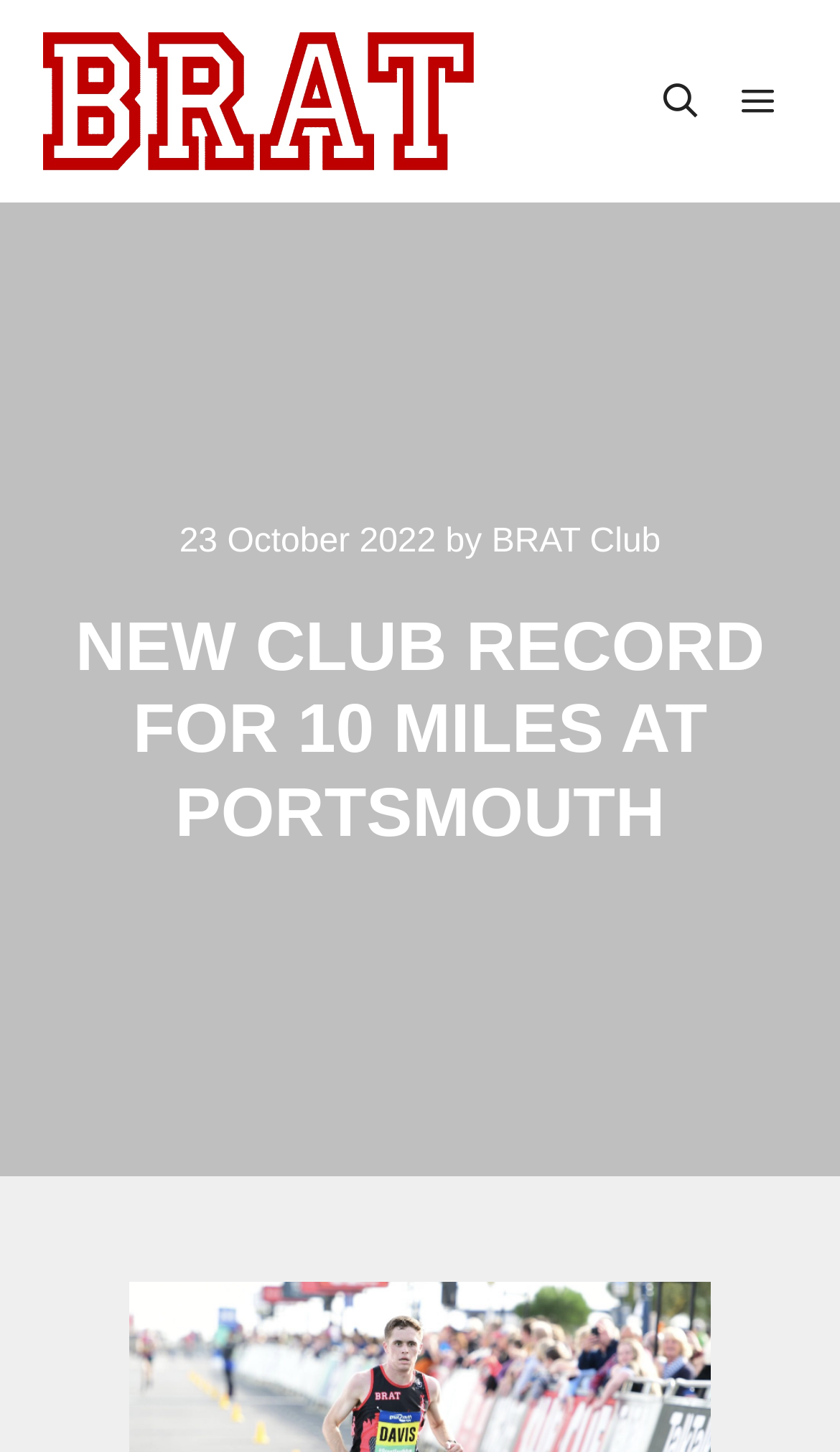Please reply to the following question using a single word or phrase: 
What is the name of the club?

BRAT Club